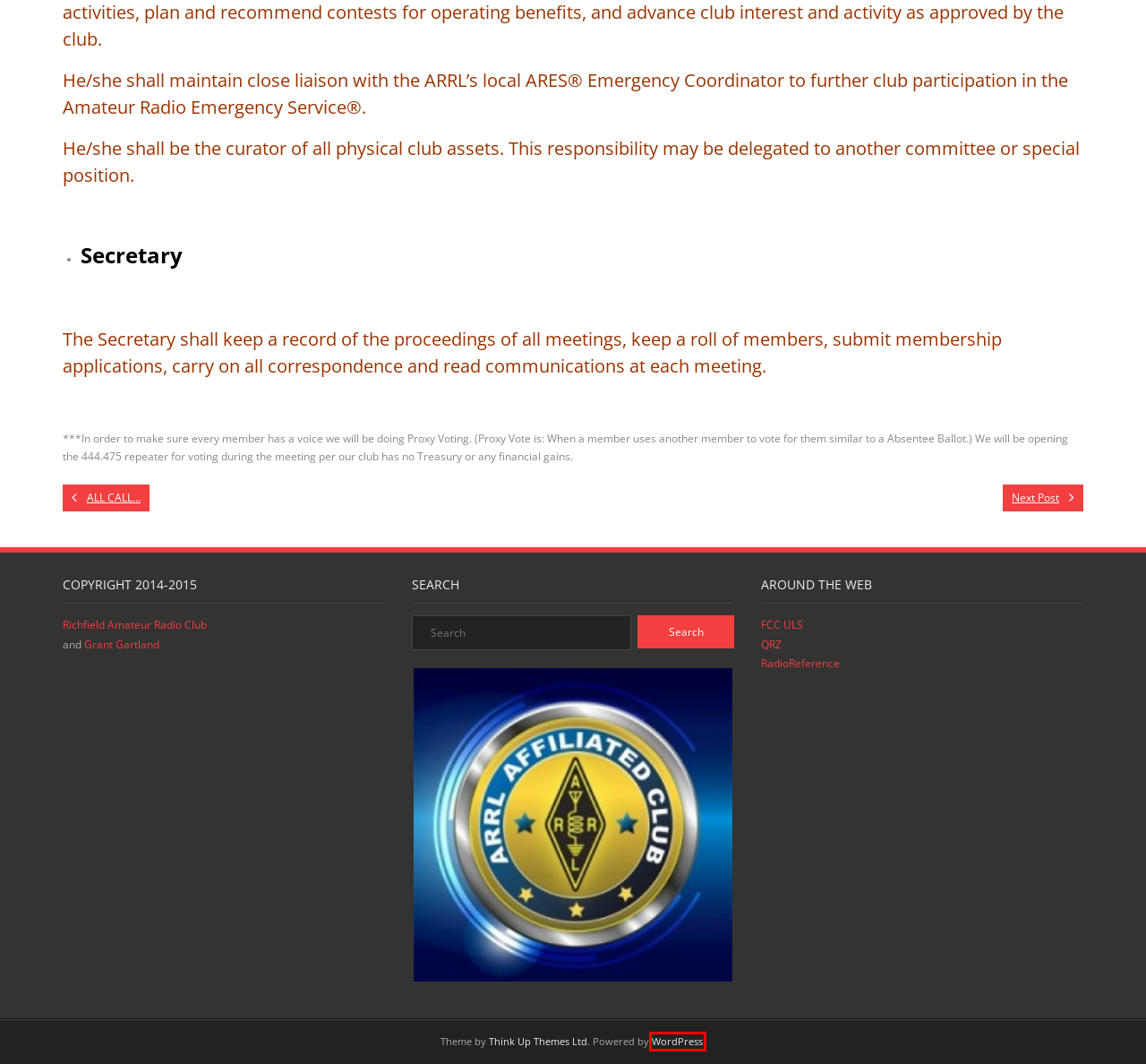You are looking at a webpage screenshot with a red bounding box around an element. Pick the description that best matches the new webpage after interacting with the element in the red bounding box. The possible descriptions are:
A. Organization - Richfield Amateur Radio Club
B. ALL CALL... - Richfield Amateur Radio Club
C. Think Up Themes | Premium WordPress Themes
D. - Richfield Amateur Radio Club
E. Marketplace - Richfield Amateur Radio Club
F. Blog Tool, Publishing Platform, and CMS – WordPress.org
G. Gallery - Richfield Amateur Radio Club
H. Richfield Amateur Radio Club - Serving Richfield, Minnesota

F